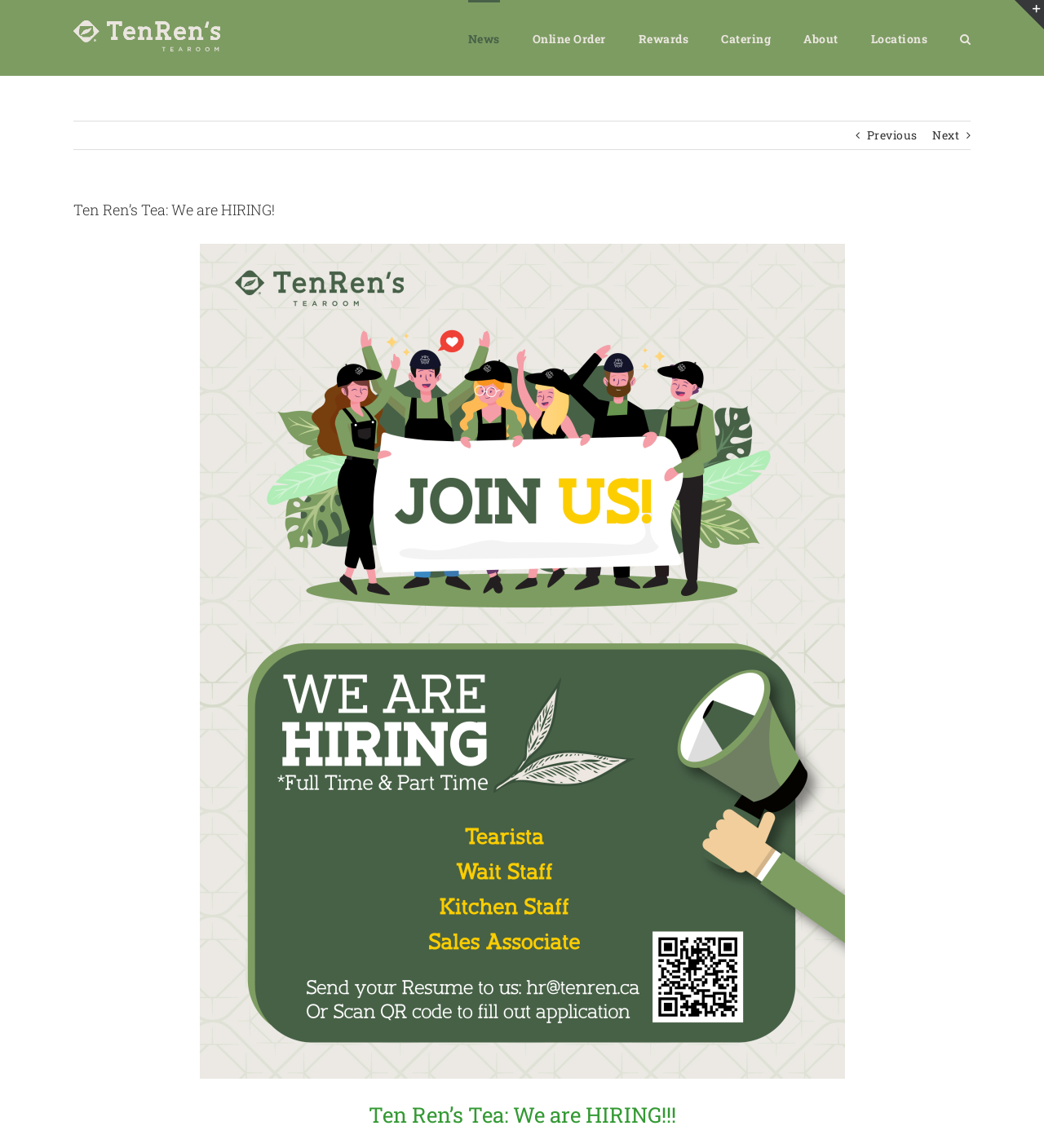Please provide the bounding box coordinate of the region that matches the element description: Toggle Sliding Bar Area. Coordinates should be in the format (top-left x, top-left y, bottom-right x, bottom-right y) and all values should be between 0 and 1.

[0.972, 0.0, 1.0, 0.026]